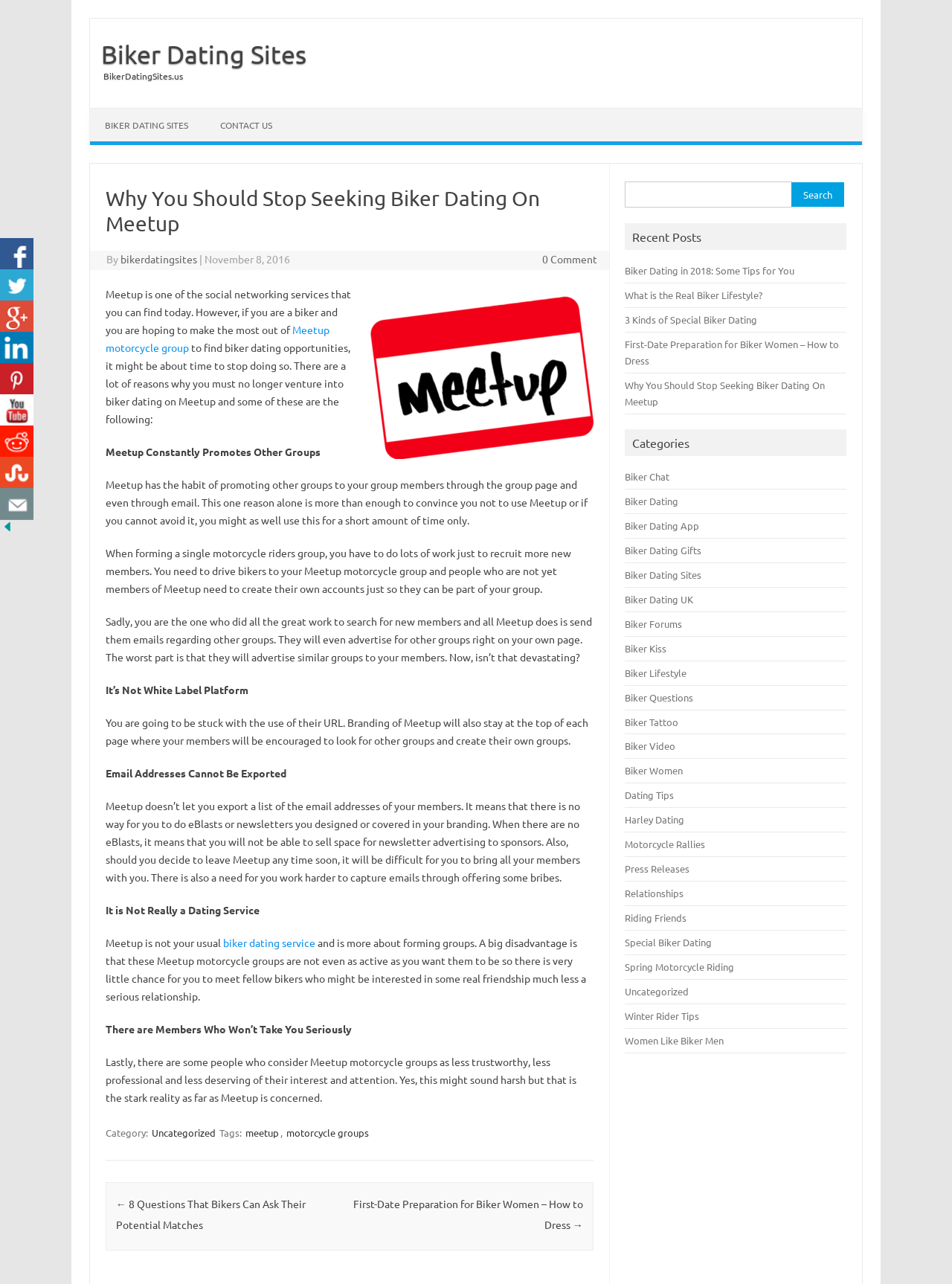Provide an in-depth description of the elements and layout of the webpage.

This webpage is about biker dating and the reasons why Meetup is not a suitable platform for finding biker dating opportunities. The page has a main article section with a heading "Why You Should Stop Seeking Biker Dating On Meetup" and a subheading "By bikerdatingsites | November 8, 2016". The article is divided into several sections, each discussing a reason why Meetup is not ideal for biker dating.

At the top of the page, there are several links to other related articles, including "Biker Dating Sites" and "CONTACT US". Below the article heading, there is an image of Meetup. The article itself is divided into sections, each with a subheading, such as "Meetup Constantly Promotes Other Groups" and "It’s Not White Label Platform". The text is accompanied by several links to other related articles and websites.

On the right side of the page, there is a complementary section with a search bar, recent posts, and categories. The recent posts section lists several article titles, including "Biker Dating in 2018: Some Tips for You" and "What is the Real Biker Lifestyle?". The categories section lists various topics related to biker dating, such as "Biker Chat", "Biker Dating", and "Biker Lifestyle".

At the bottom of the page, there is a footer section with links to other articles, including "8 Questions That Bikers Can Ask Their Potential Matches" and "First-Date Preparation for Biker Women – How to Dress".